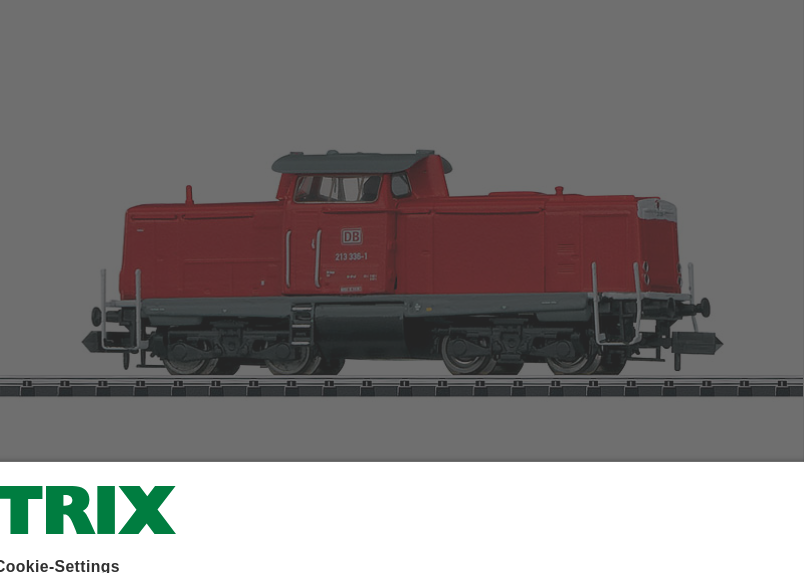Generate a descriptive account of all visible items and actions in the image.

This image showcases a detailed model of a German Federal Railroad (DB) class 213 diesel locomotive, highlighting its vibrant "Traffic Red" paint scheme from Era V. The model, designated as article number 16131, is known for its realistic design and construction, aimed at enthusiasts of both passenger and freight train operations. Positioned on a track, this intricately crafted locomotive represents the legacy of diesel technology in railway transportation. Perfect for collectors and hobbyists alike, it embodies the craftsmanship and engineering precision characteristic of the Trix brand. This specific model is noted for its completely new tooling, constructed with metal for both the body and frame, enhancing its durability and aesthetic appeal.